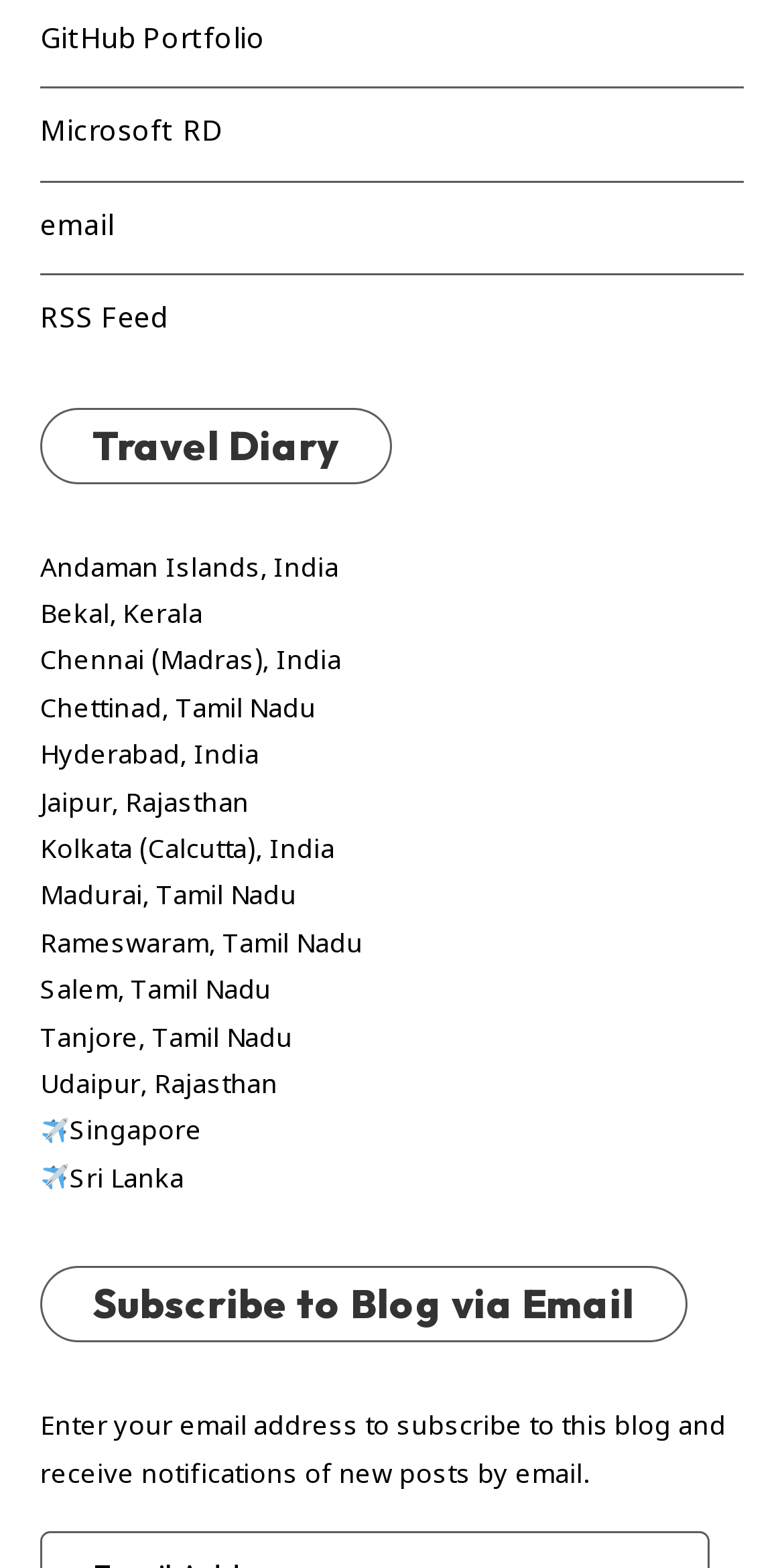Locate the bounding box coordinates of the clickable region to complete the following instruction: "Check out ✈️ Singapore."

[0.051, 0.713, 0.258, 0.733]